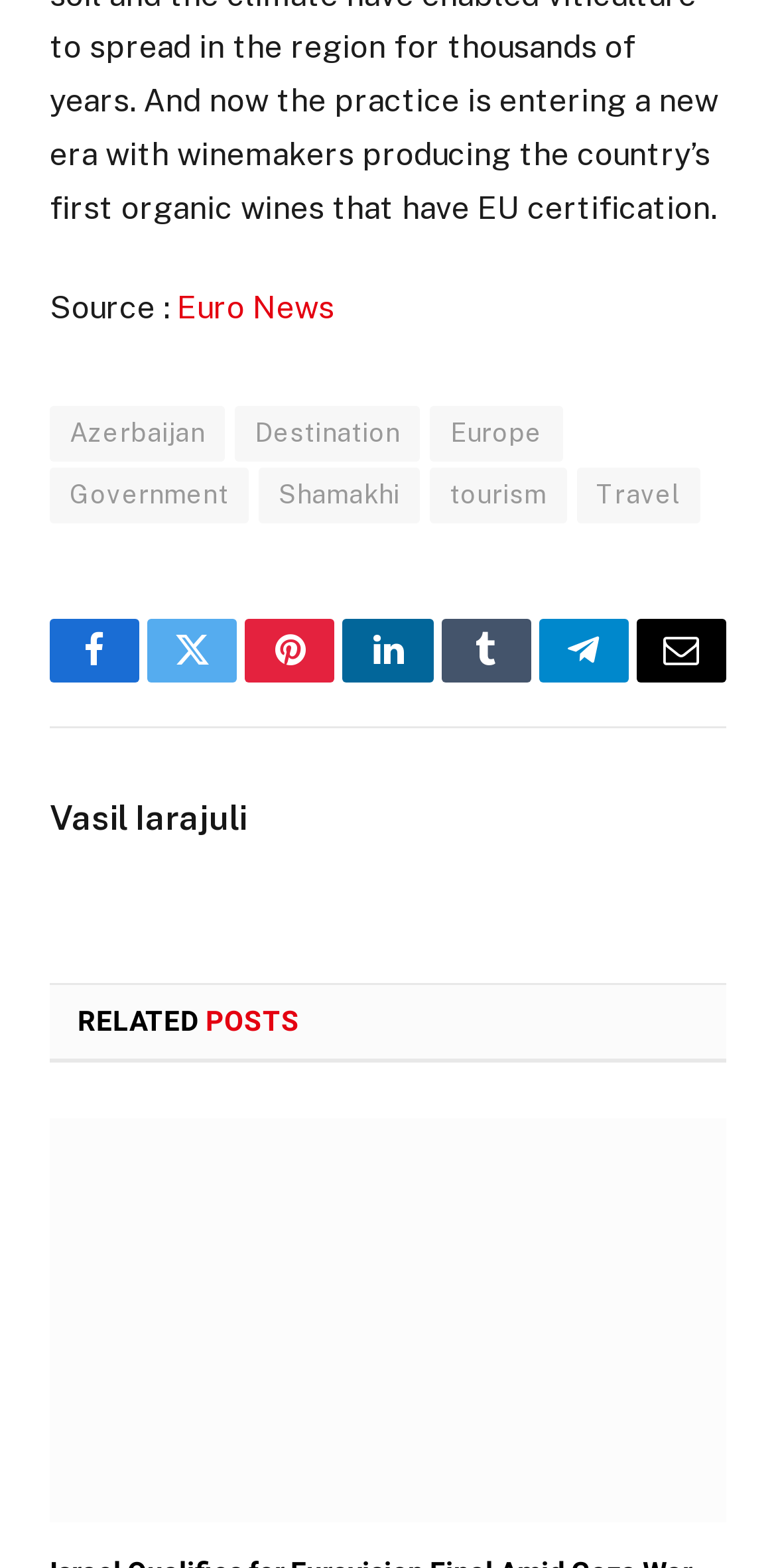Provide a one-word or short-phrase answer to the question:
What is the source of the news?

Euro News